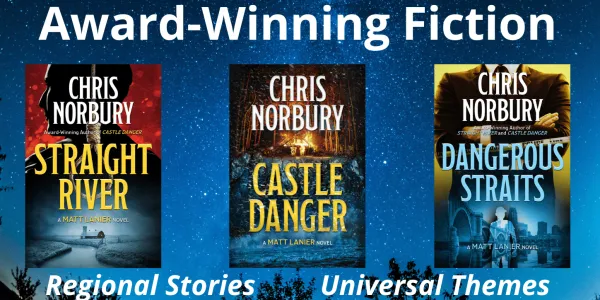Give a thorough description of the image, including any visible elements and their relationships.

The image showcases three book covers from the "Matt Lanier Mystery-Thriller Series," authored by Chris Norbury. The titles include "Straight River," "Castle Danger," and "Dangerous Straits," highlighted against a backdrop of a starry night sky, emphasizing the themes of adventure and intrigue. Positioned prominently at the top is the phrase "Award-Winning Fiction," indicating the critical acclaim these novels have received. Below each cover, descriptive tags read "Regional Stories" and "Universal Themes," illustrating the series' blend of local flavor and broader appeal, capturing a diverse range of readers. This visually striking presentation highlights Norbury's work as engaging and substantial within the thriller genre.